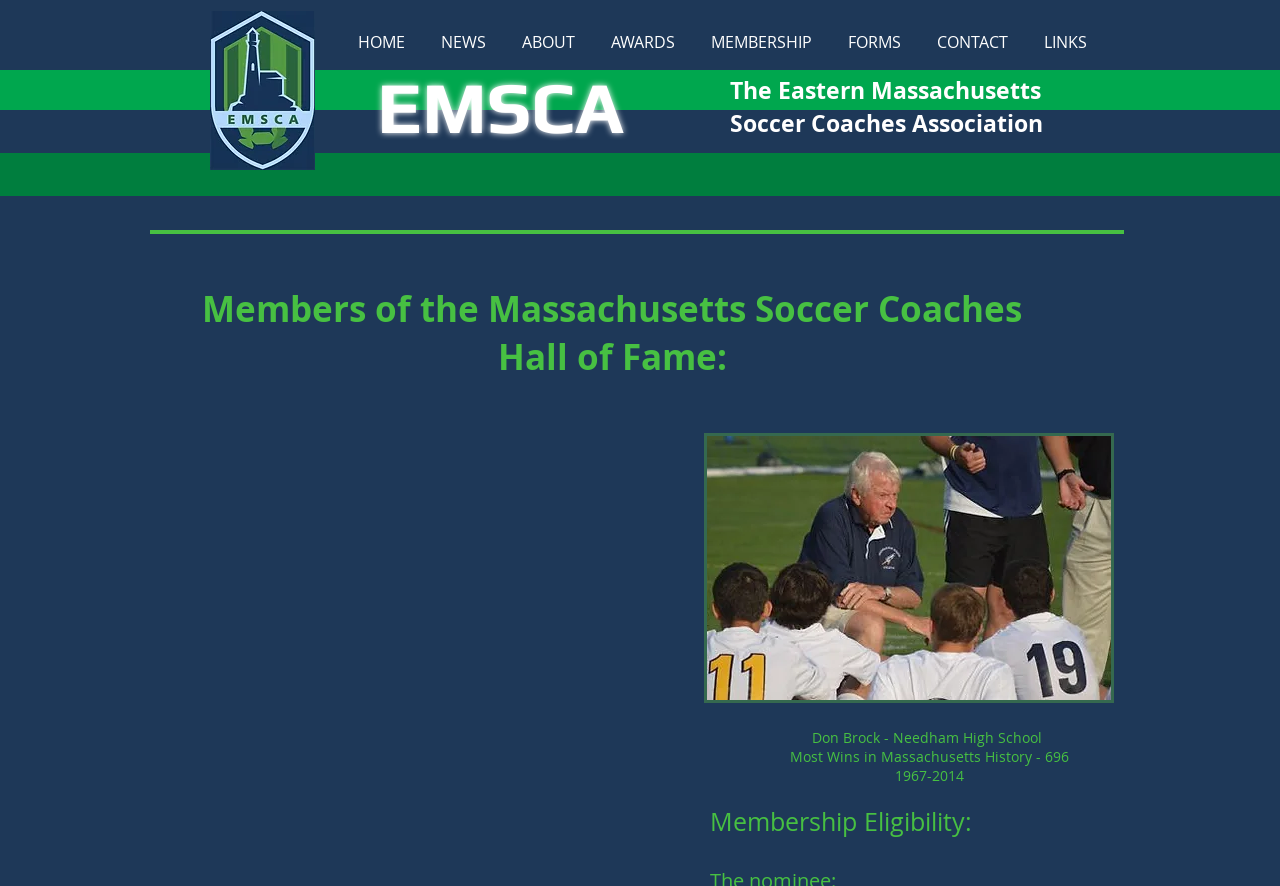Specify the bounding box coordinates of the area to click in order to follow the given instruction: "click the HOME link."

[0.266, 0.034, 0.33, 0.062]